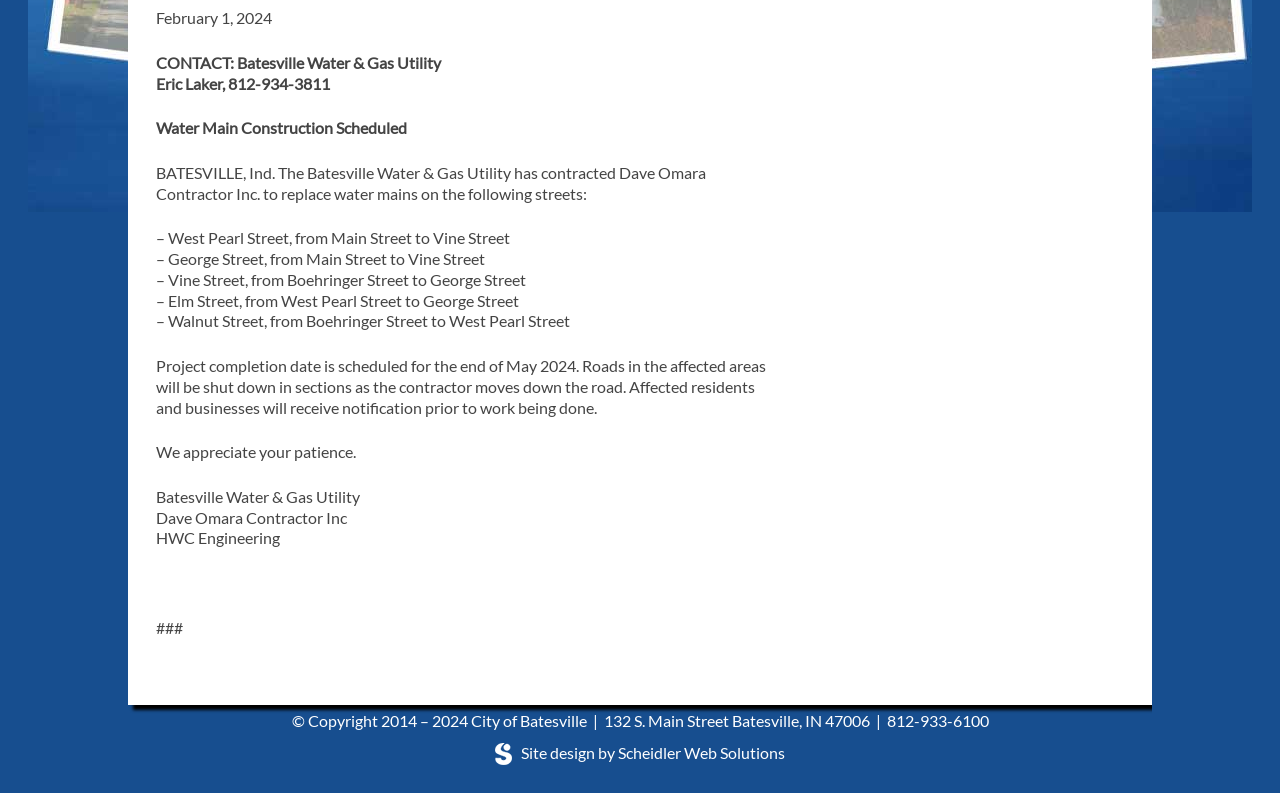Bounding box coordinates are specified in the format (top-left x, top-left y, bottom-right x, bottom-right y). All values are floating point numbers bounded between 0 and 1. Please provide the bounding box coordinate of the region this sentence describes: Marriage Licenses

[0.716, 0.059, 0.873, 0.119]